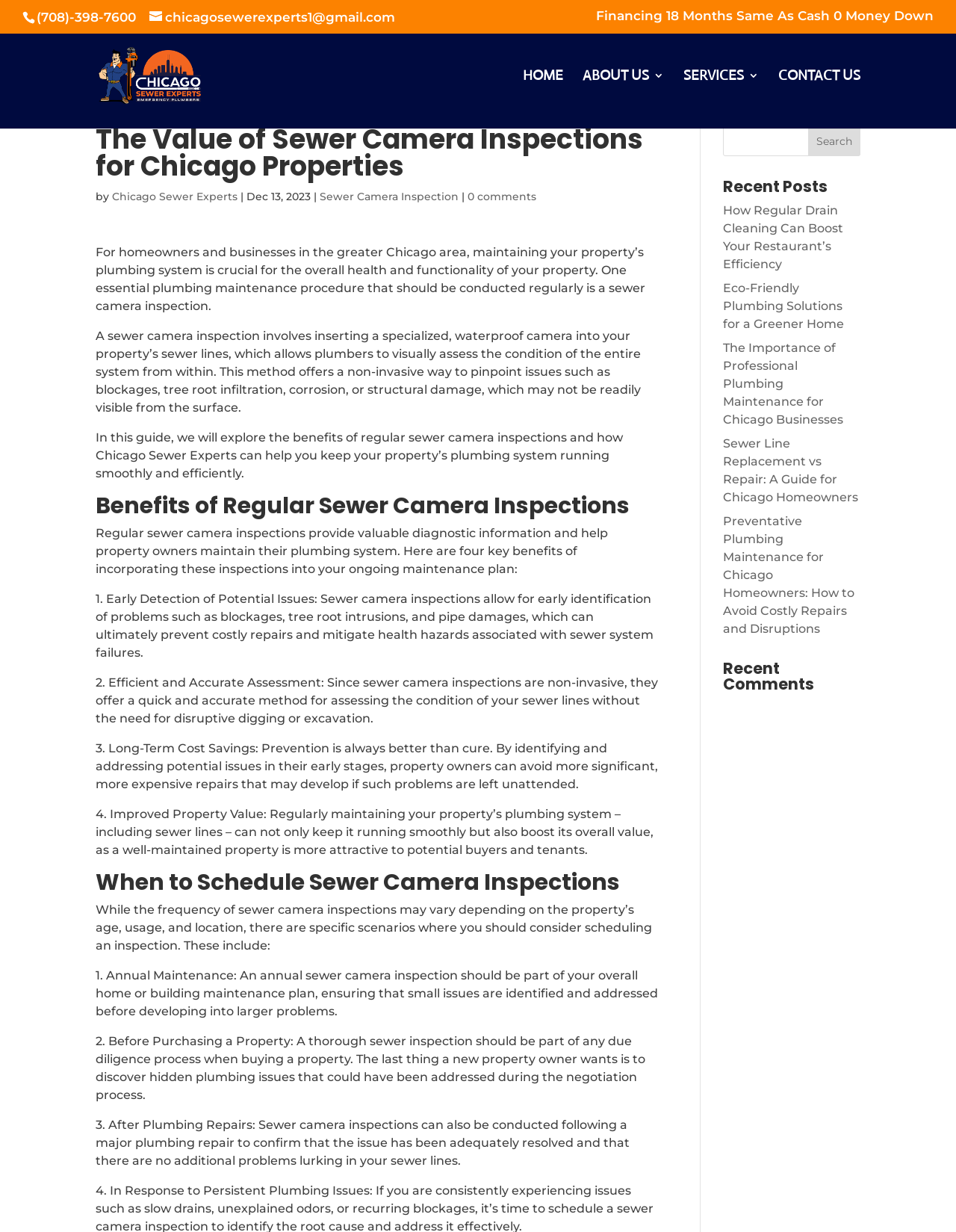Determine the bounding box coordinates of the region that needs to be clicked to achieve the task: "Search for a topic".

[0.756, 0.102, 0.9, 0.127]